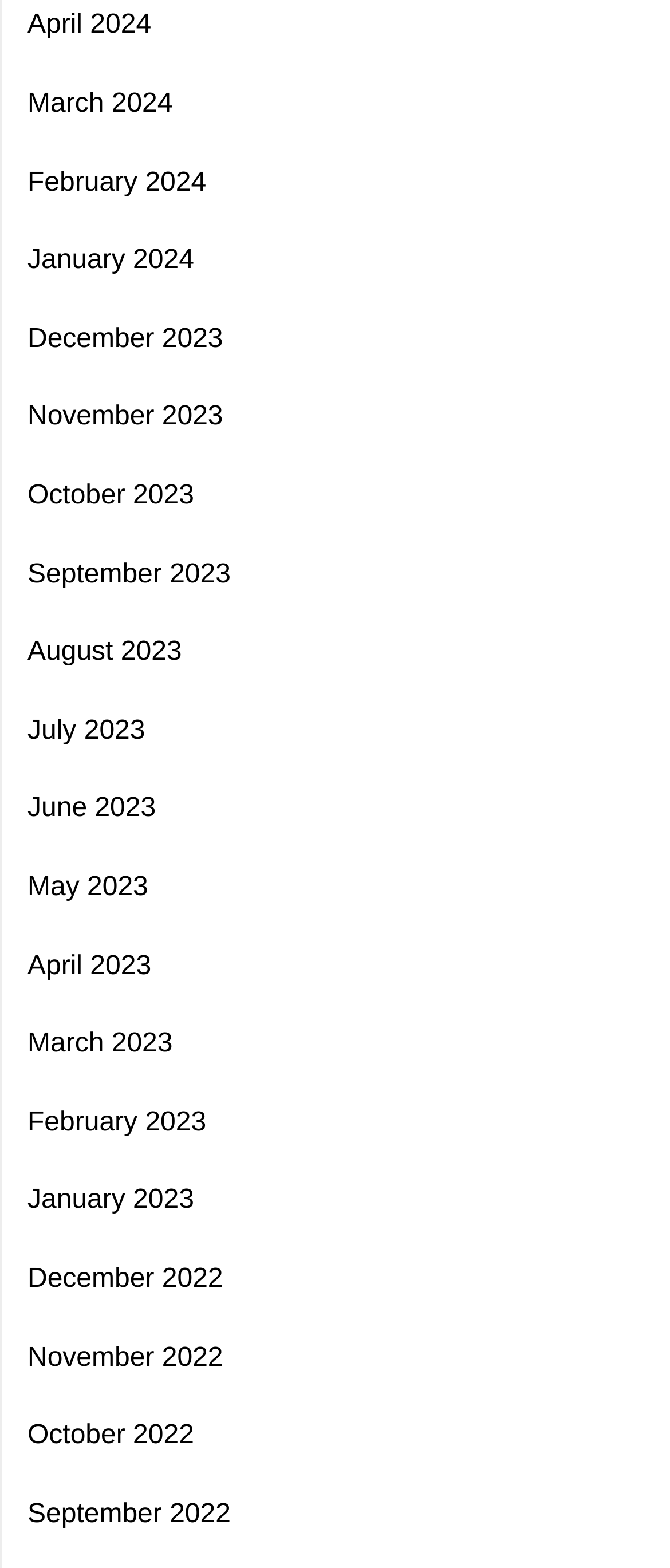Please locate the bounding box coordinates for the element that should be clicked to achieve the following instruction: "visit the ABOUT US page". Ensure the coordinates are given as four float numbers between 0 and 1, i.e., [left, top, right, bottom].

None